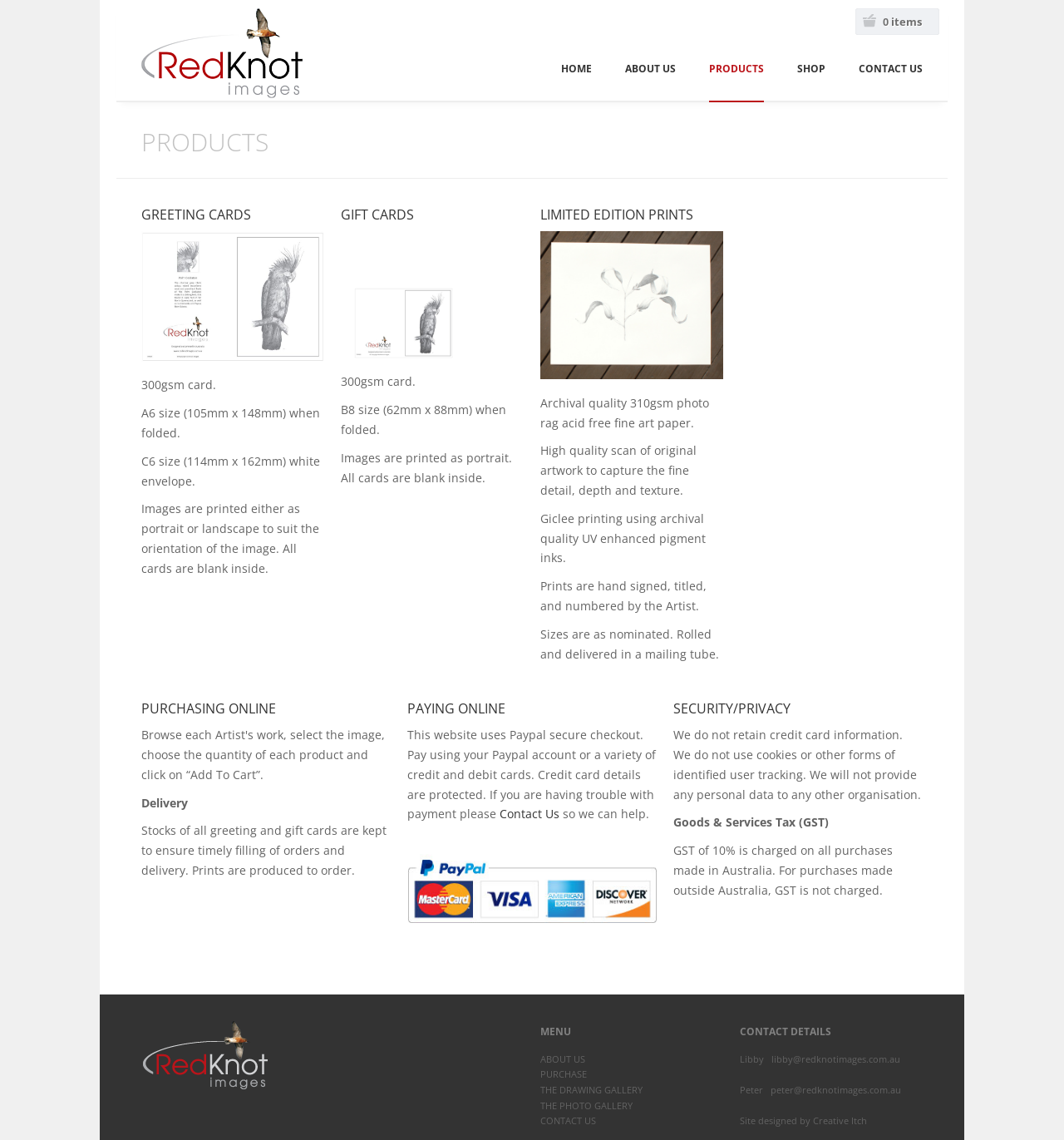Who designed the website?
Using the image, answer in one word or phrase.

Creative Itch